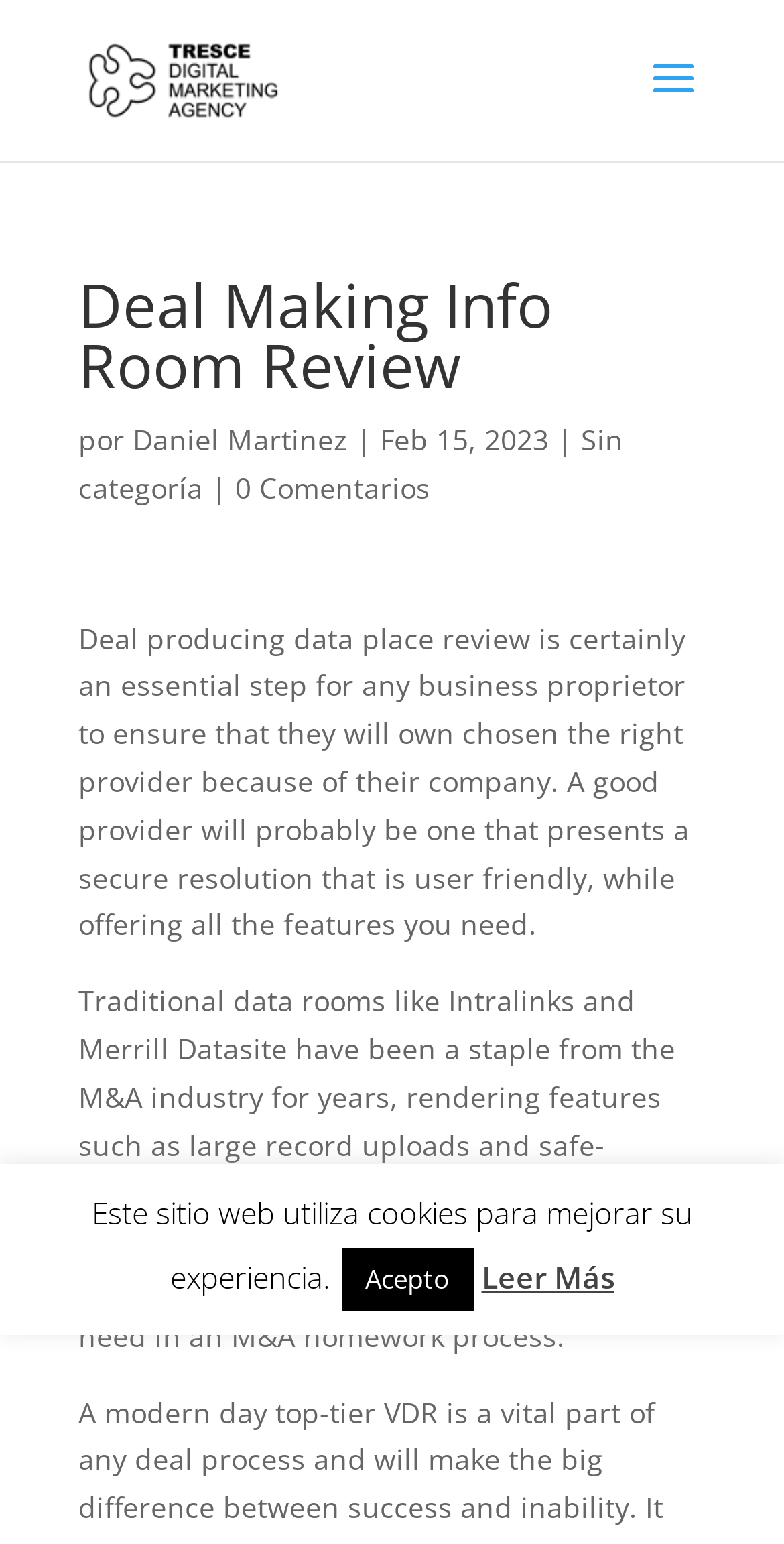Can you look at the image and give a comprehensive answer to the question:
What is the category of this blog post?

The category of this blog post can be found by looking at the link next to the author's name, which is 'Sin categoría'.